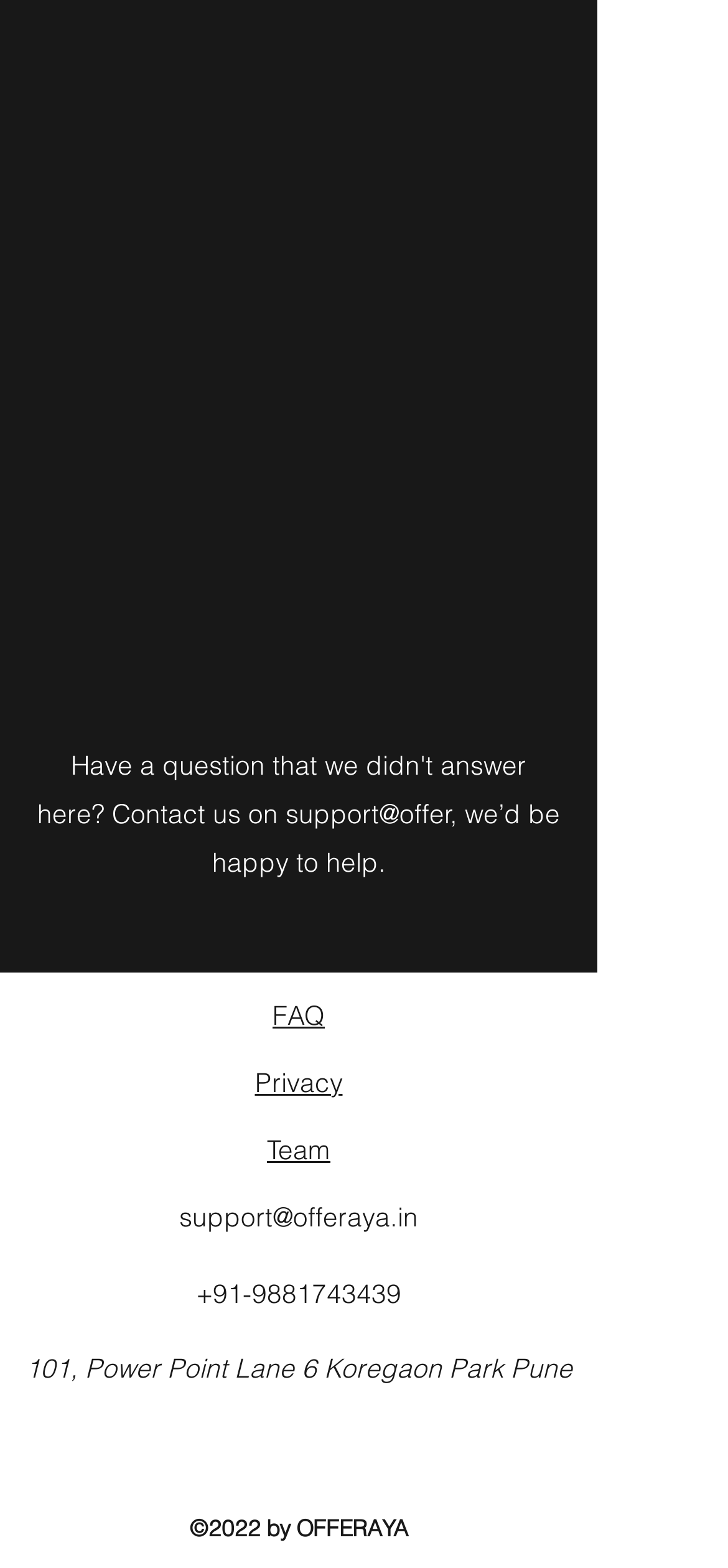Please find the bounding box coordinates of the element that you should click to achieve the following instruction: "call customer service". The coordinates should be presented as four float numbers between 0 and 1: [left, top, right, bottom].

[0.269, 0.814, 0.551, 0.835]